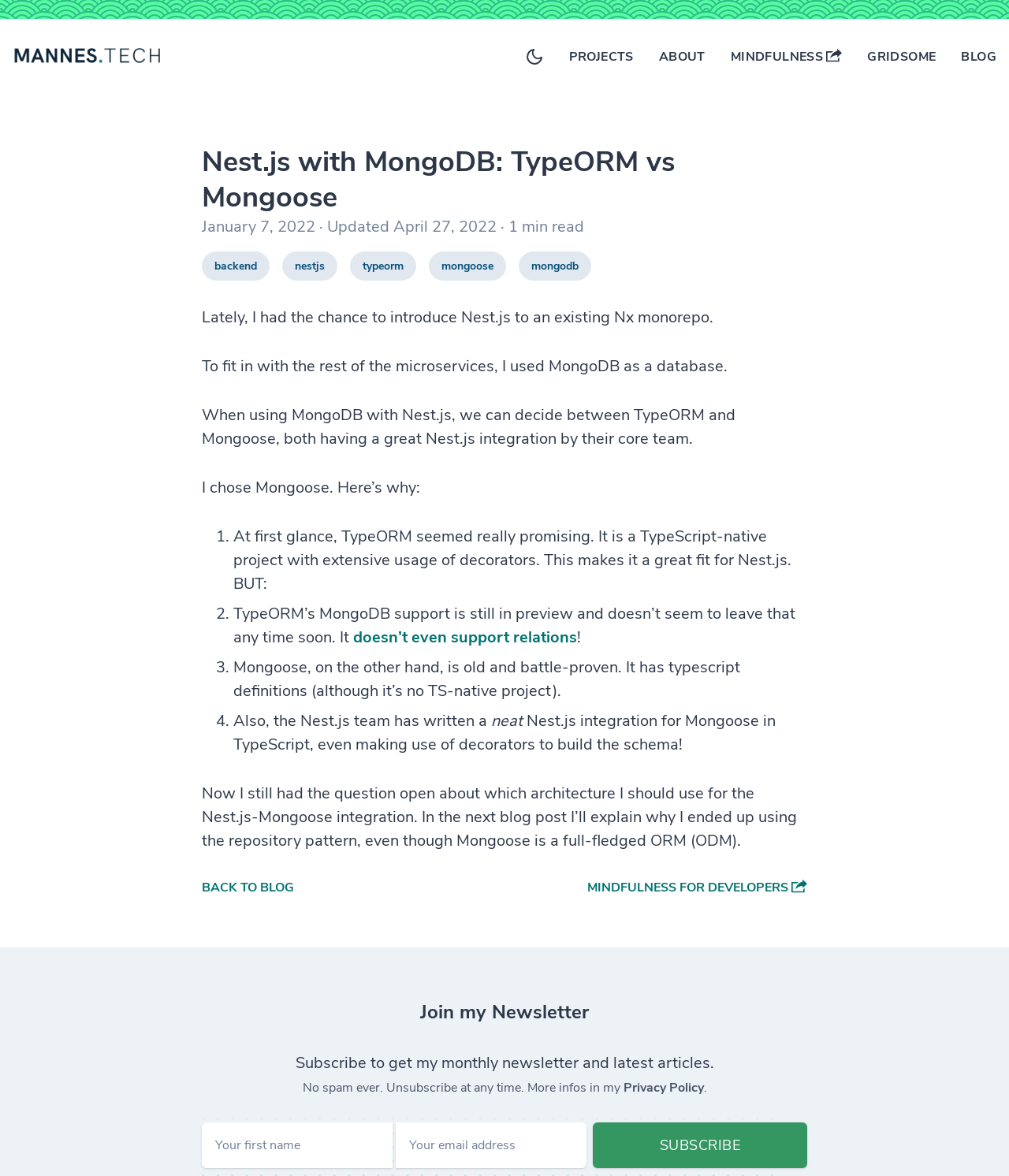Please identify the coordinates of the bounding box for the clickable region that will accomplish this instruction: "Open Whale & Dolphin Tracker".

None